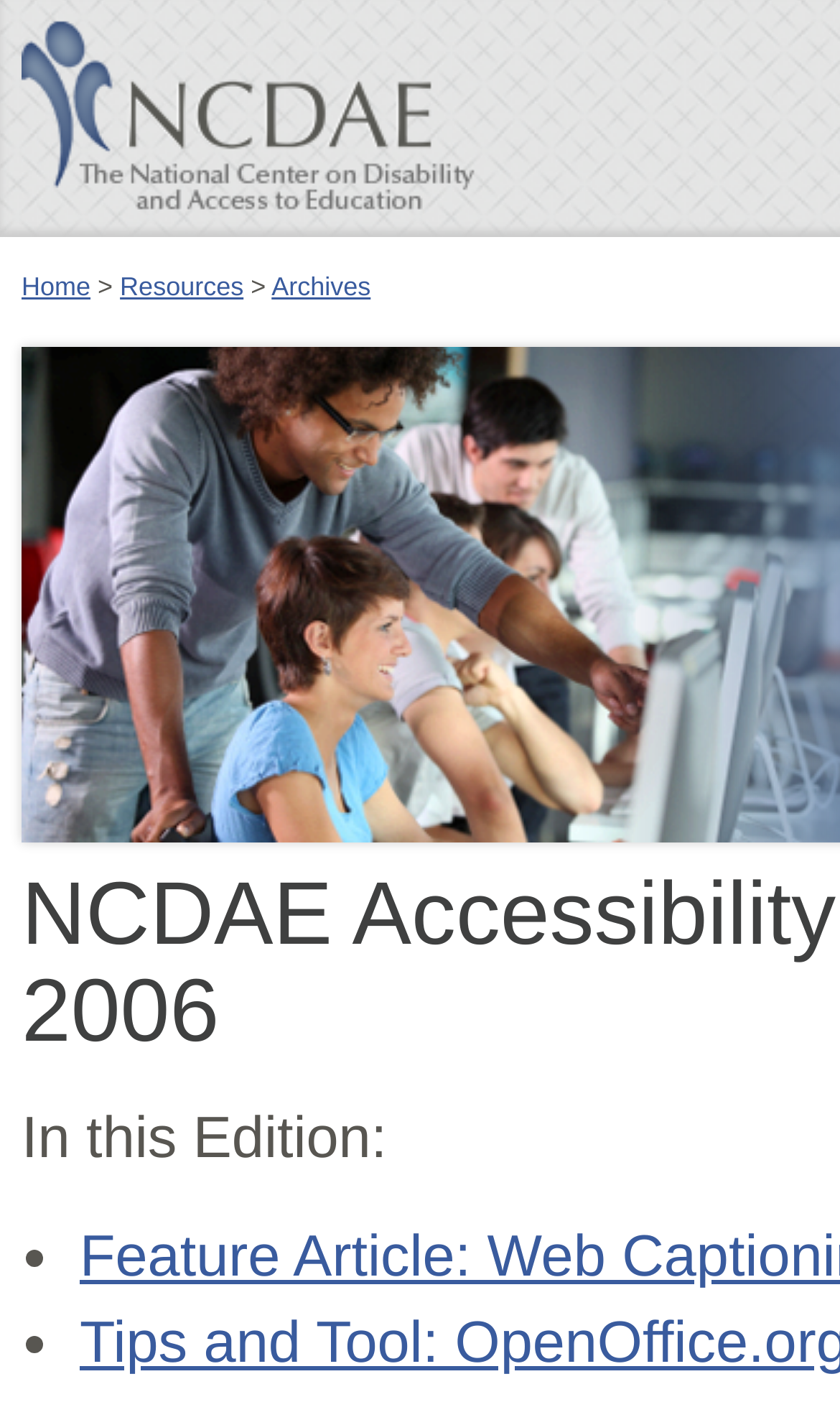Based on the image, give a detailed response to the question: What is the name of the center?

The name of the center can be found in the heading element at the top of the page, which reads 'NCDAE: The National Center on Disability and Access to Education'.